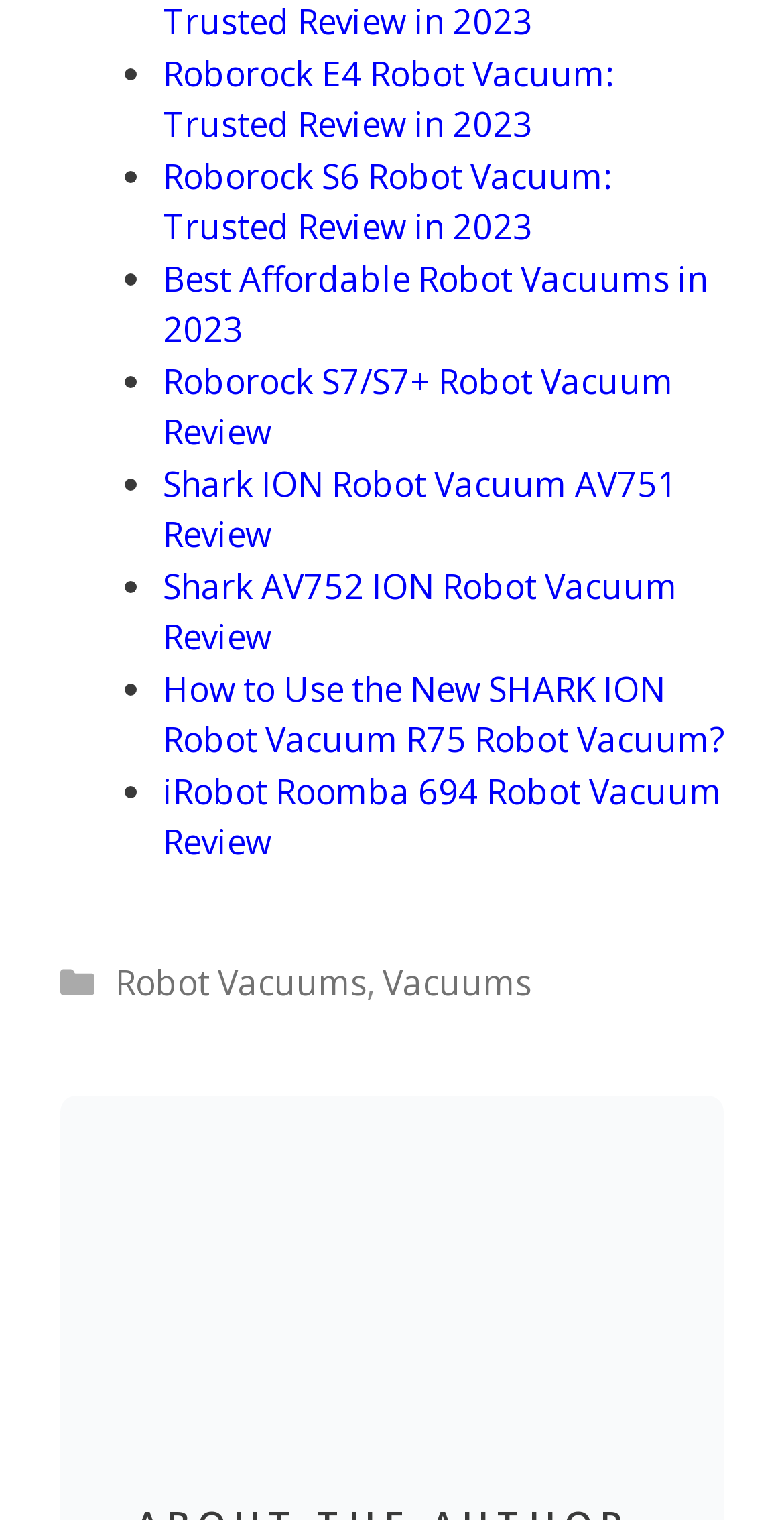Highlight the bounding box coordinates of the element that should be clicked to carry out the following instruction: "View the details of Shark ION Robot Vacuum AV751 Review". The coordinates must be given as four float numbers ranging from 0 to 1, i.e., [left, top, right, bottom].

[0.208, 0.302, 0.864, 0.367]